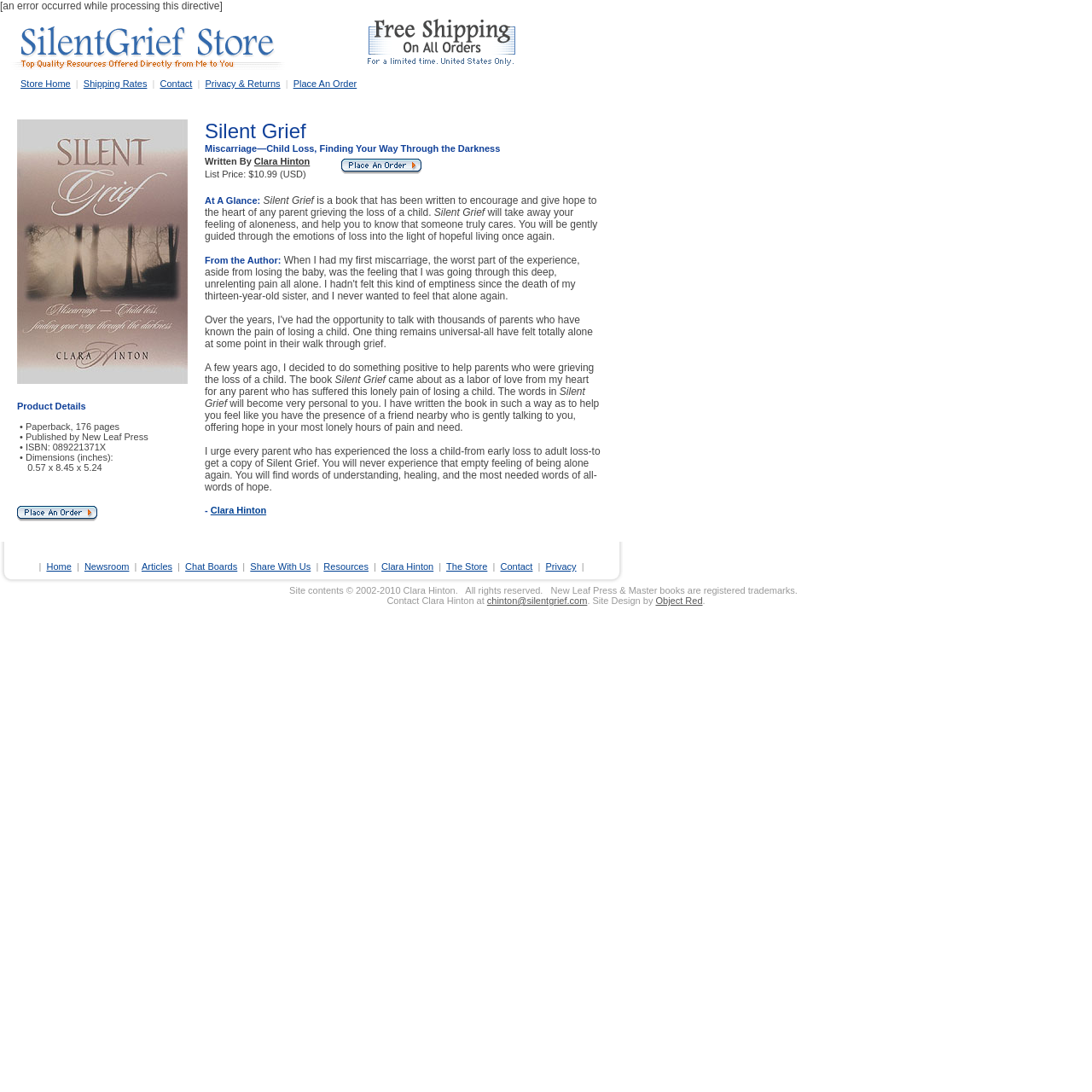Locate the bounding box of the UI element described in the following text: "Nov 14, 2023".

None